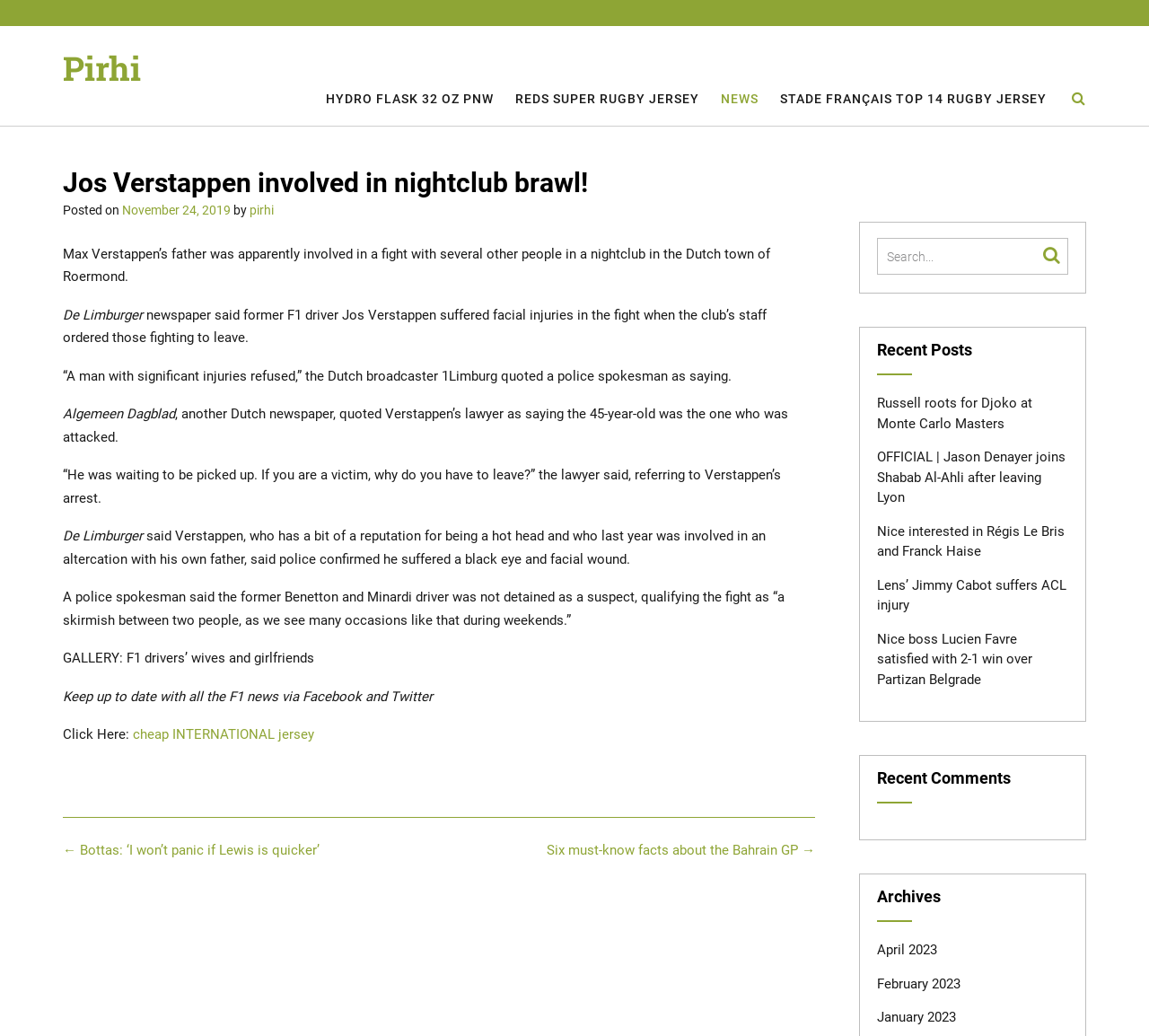Highlight the bounding box coordinates of the element that should be clicked to carry out the following instruction: "Search for something". The coordinates must be given as four float numbers ranging from 0 to 1, i.e., [left, top, right, bottom].

[0.763, 0.23, 0.908, 0.265]